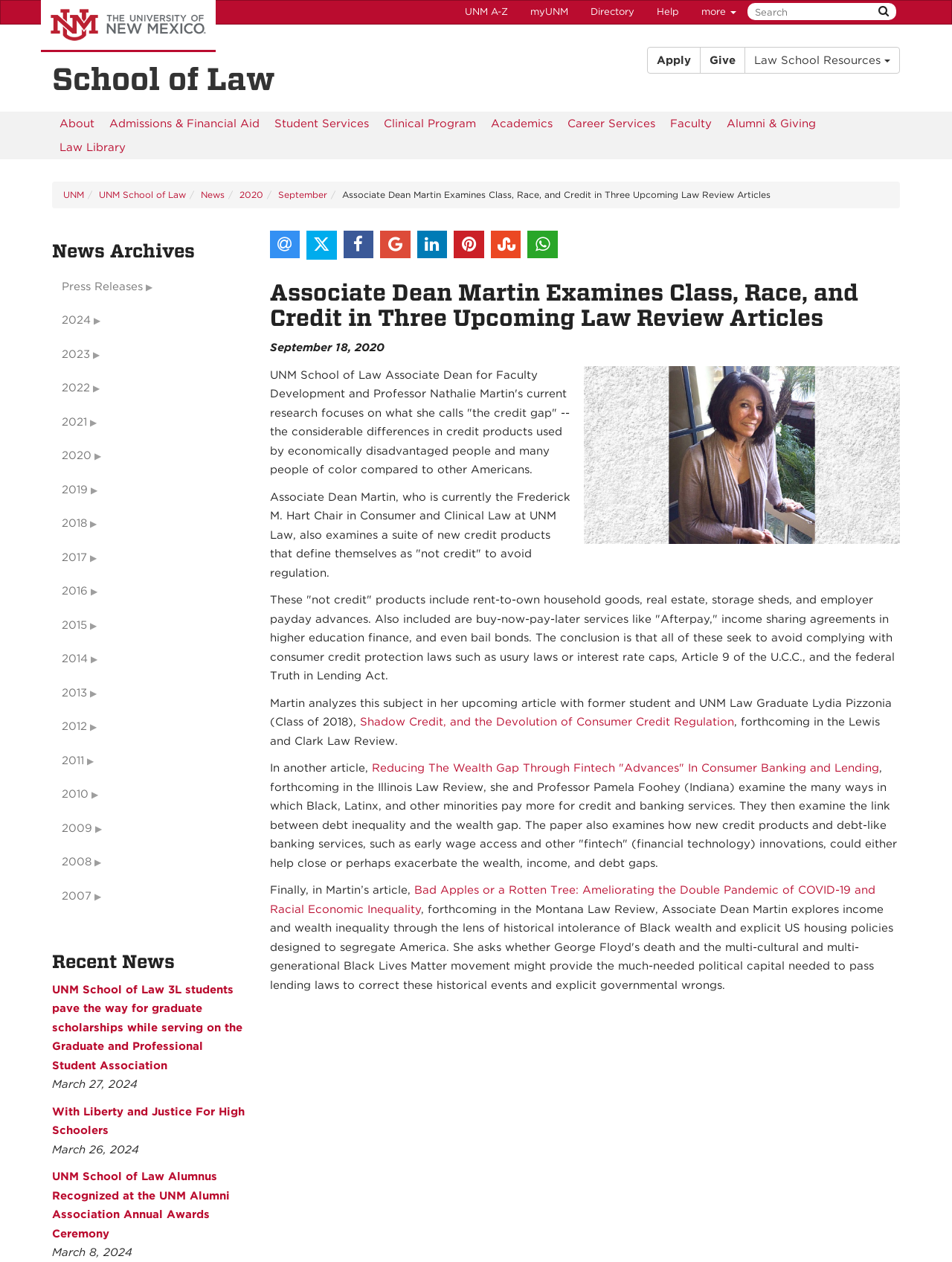Identify and provide the title of the webpage.

School of Law